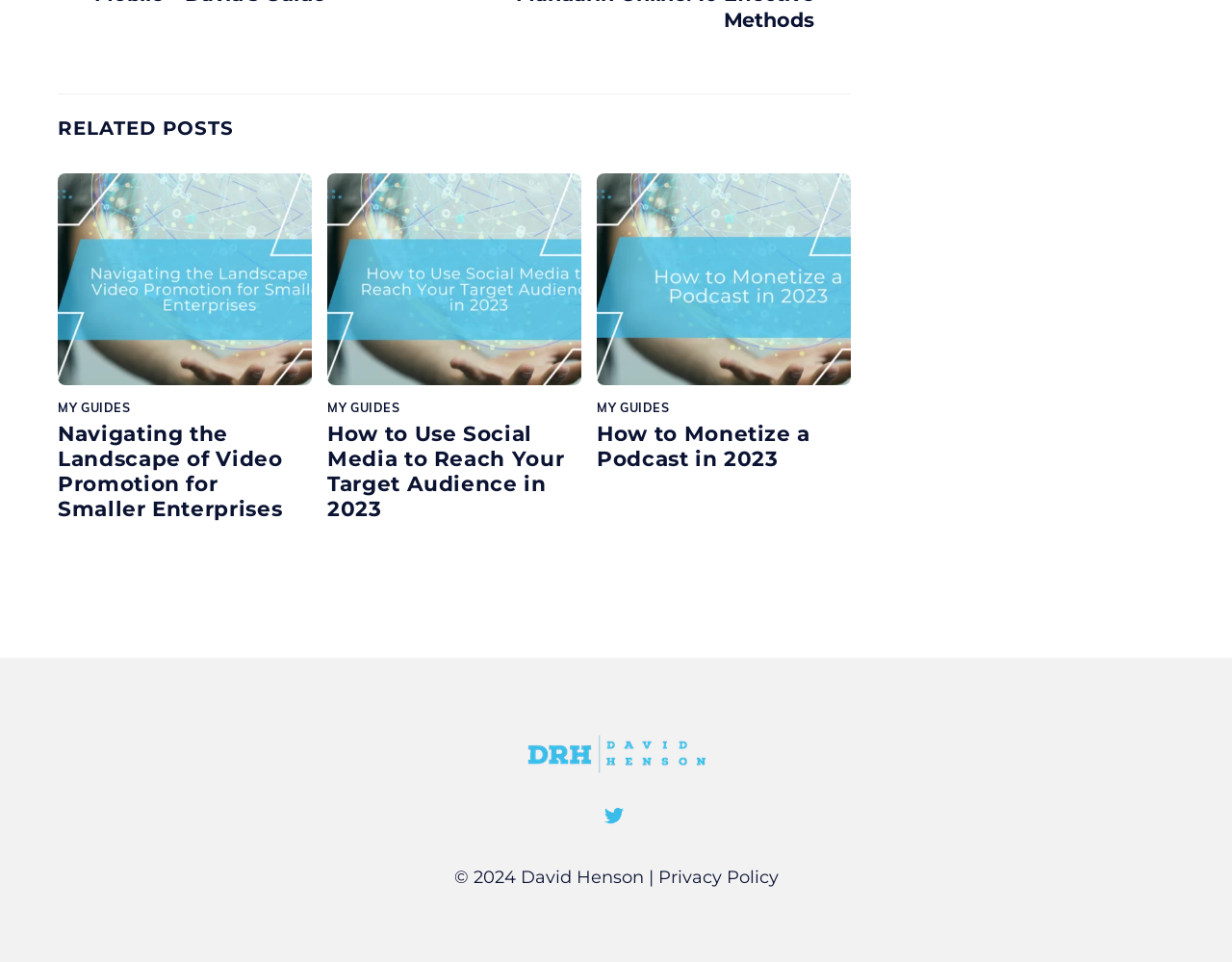Respond to the question below with a single word or phrase: What social media platform is linked in the footer?

Twitter